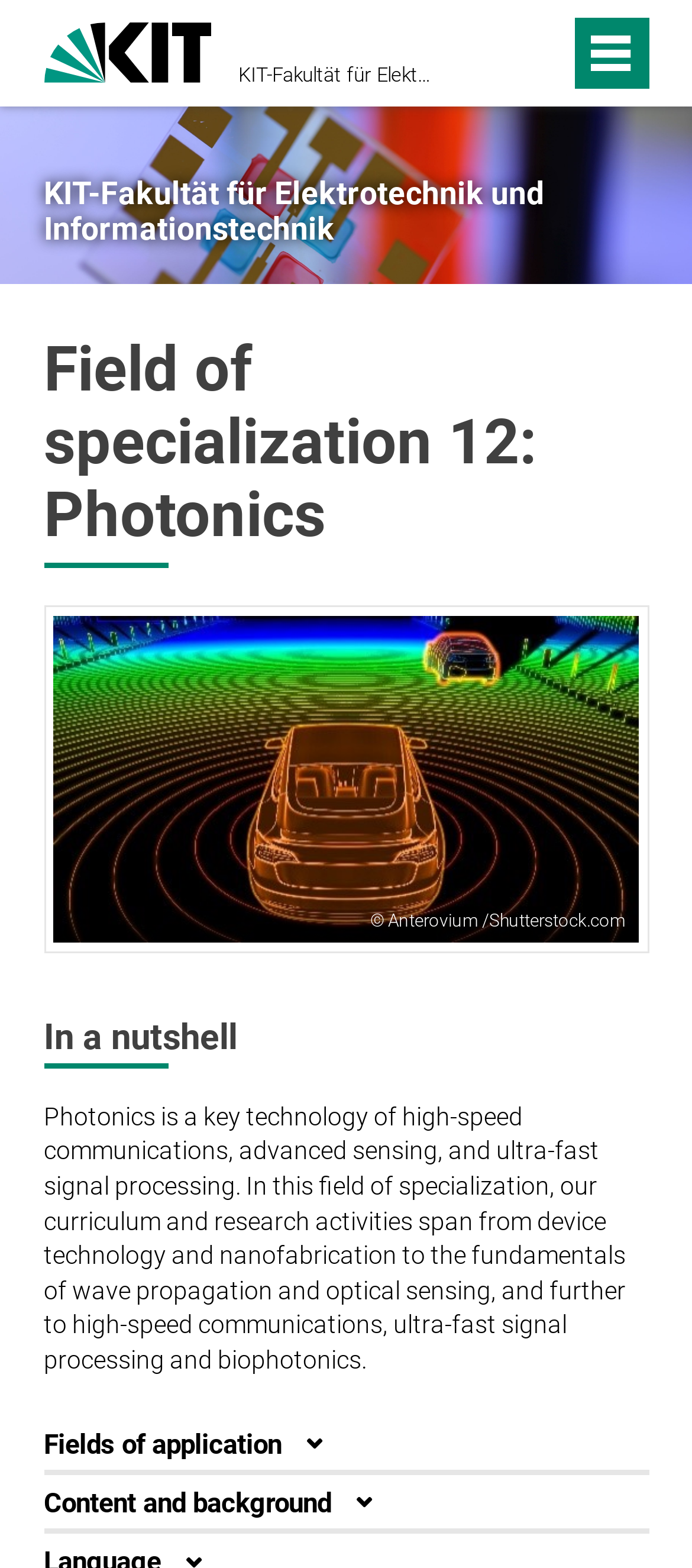Please locate the UI element described by "Fields of application" and provide its bounding box coordinates.

[0.063, 0.903, 0.937, 0.94]